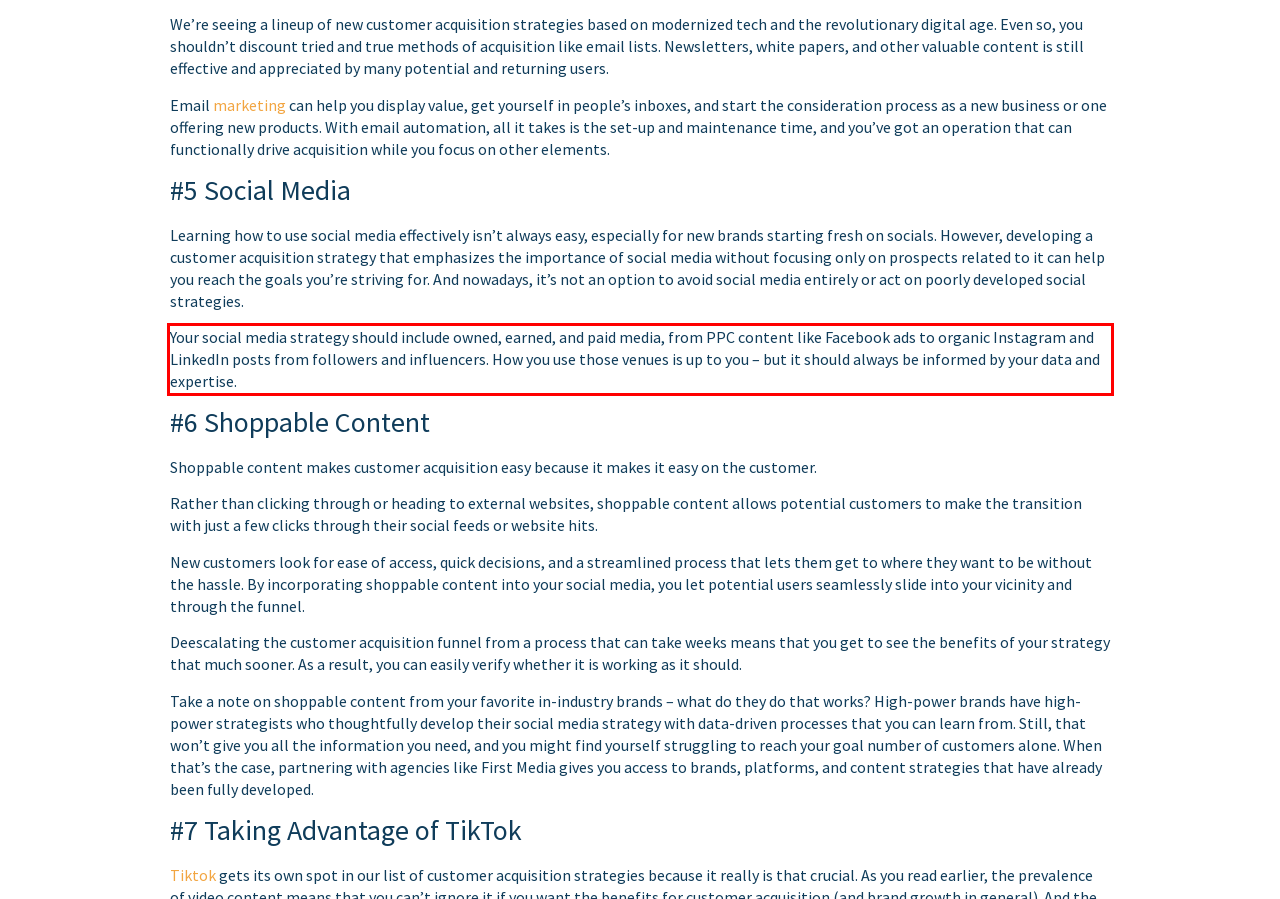Analyze the screenshot of a webpage where a red rectangle is bounding a UI element. Extract and generate the text content within this red bounding box.

Your social media strategy should include owned, earned, and paid media, from PPC content like Facebook ads to organic Instagram and LinkedIn posts from followers and influencers. How you use those venues is up to you – but it should always be informed by your data and expertise.